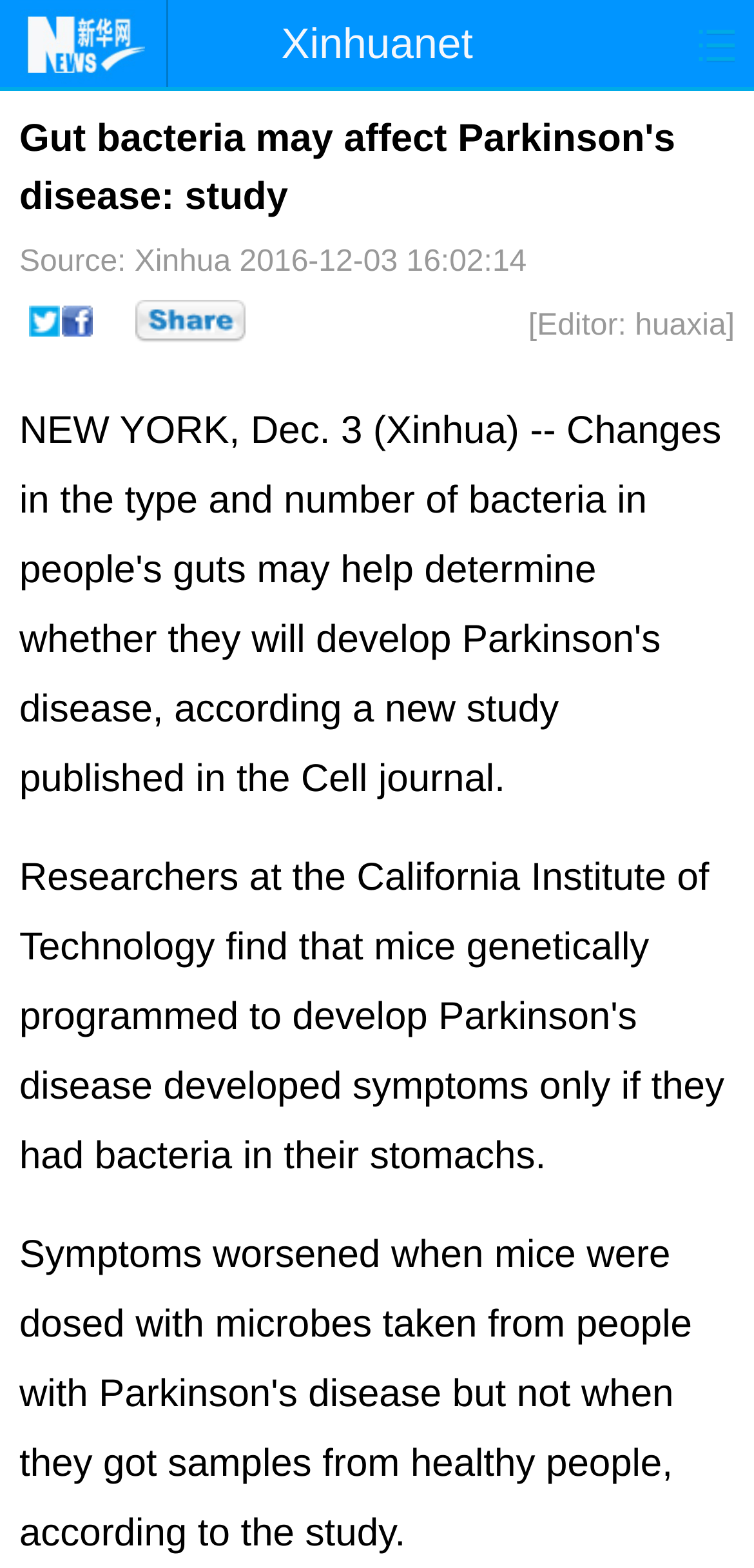Find the bounding box coordinates for the area that should be clicked to accomplish the instruction: "Read the latest news".

[0.25, 0.057, 0.5, 0.104]